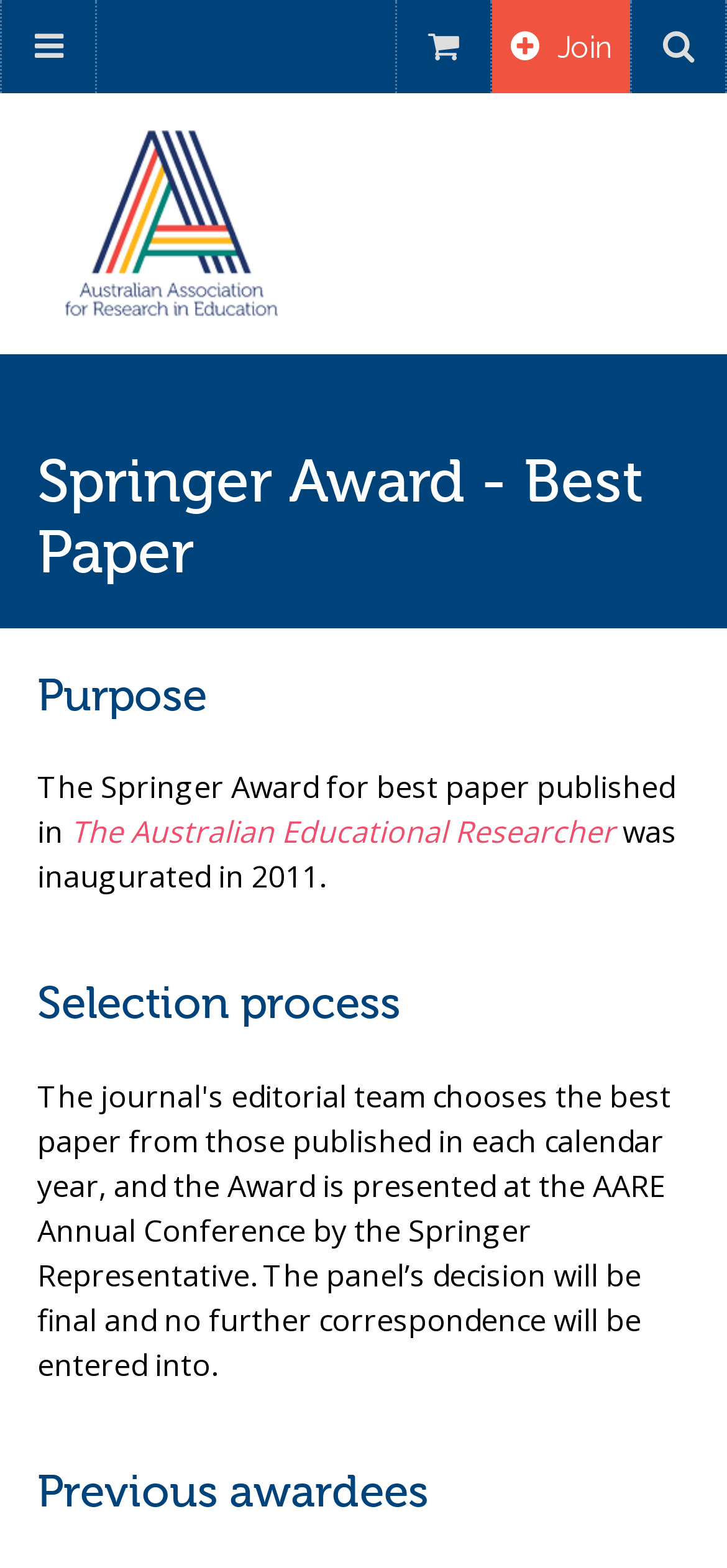What is the name of the researcher publication?
Based on the screenshot, respond with a single word or phrase.

The Australian Educational Researcher